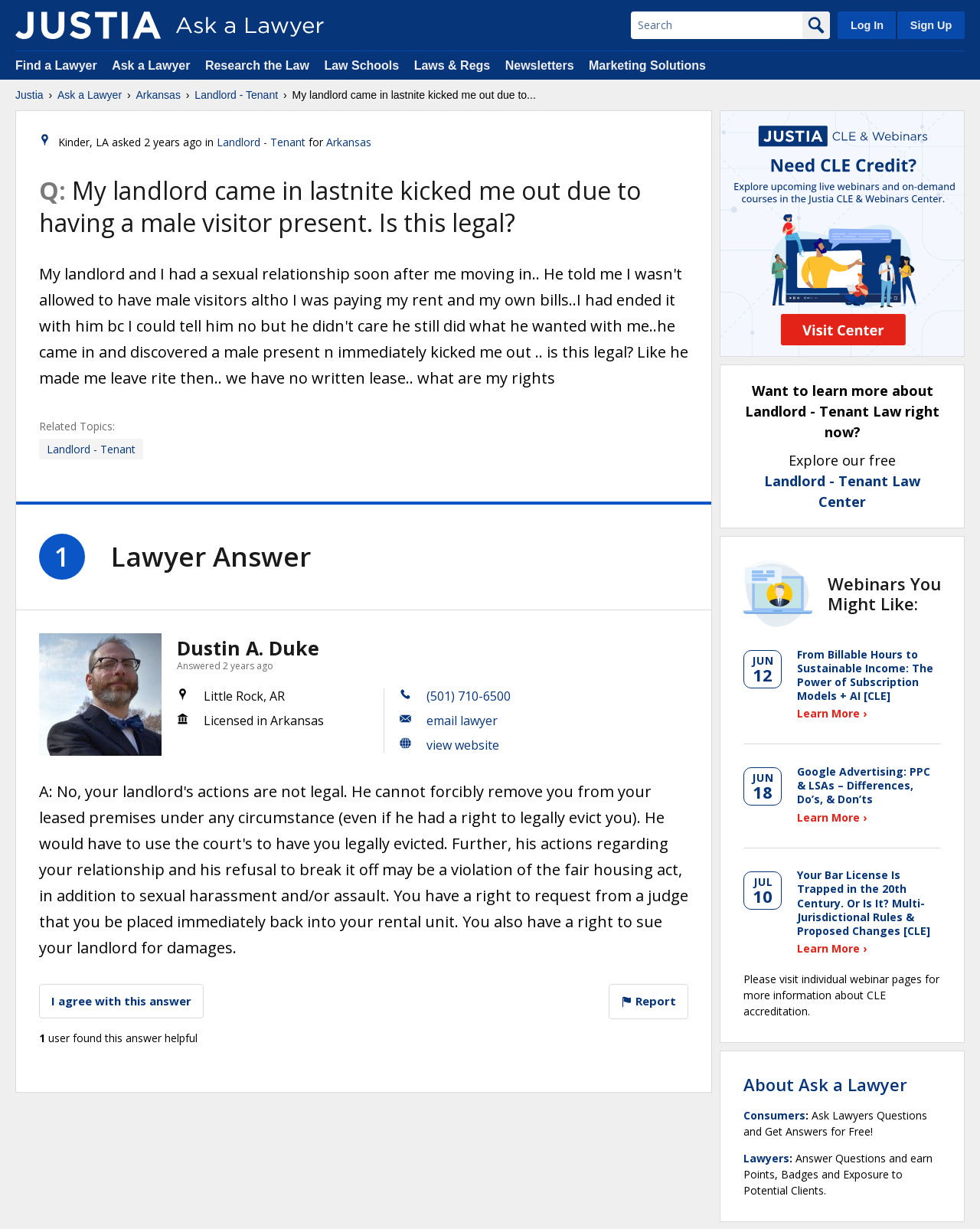Describe in detail what you see on the webpage.

This webpage is a question-and-answer forum focused on legal issues, specifically landlord-tenant law in Arkansas. At the top, there is a search bar and a navigation menu with links to various sections, including "Find a Lawyer," "Ask a Lawyer," and "Research the Law." Below this, there is a prominent heading that displays the question being discussed: "My landlord came in lastnite kicked me out due to having a male visitor present. Is this legal?"

The question is followed by information about the person who asked the question, including their location and the date they asked it. There is also a link to related topics, such as "Landlord - Tenant" law.

The main content of the page is an answer provided by a lawyer, Dustin A. Duke, who is based in Little Rock, Arkansas. The answer is accompanied by the lawyer's profile information, including their photo, contact details, and a link to their website.

Below the answer, there are links to allow users to agree with or report the answer, as well as a counter showing how many users found the answer helpful. There are also several complementary sections, including a call to action to explore the Justia CLE & Webinars Center, a section promoting webinars related to landlord-tenant law, and a section about Ask a Lawyer, including information for consumers and lawyers.

Throughout the page, there are various images, including logos, icons, and photos, which are used to enhance the user experience and provide visual cues. The overall layout is organized and easy to follow, with clear headings and concise text.